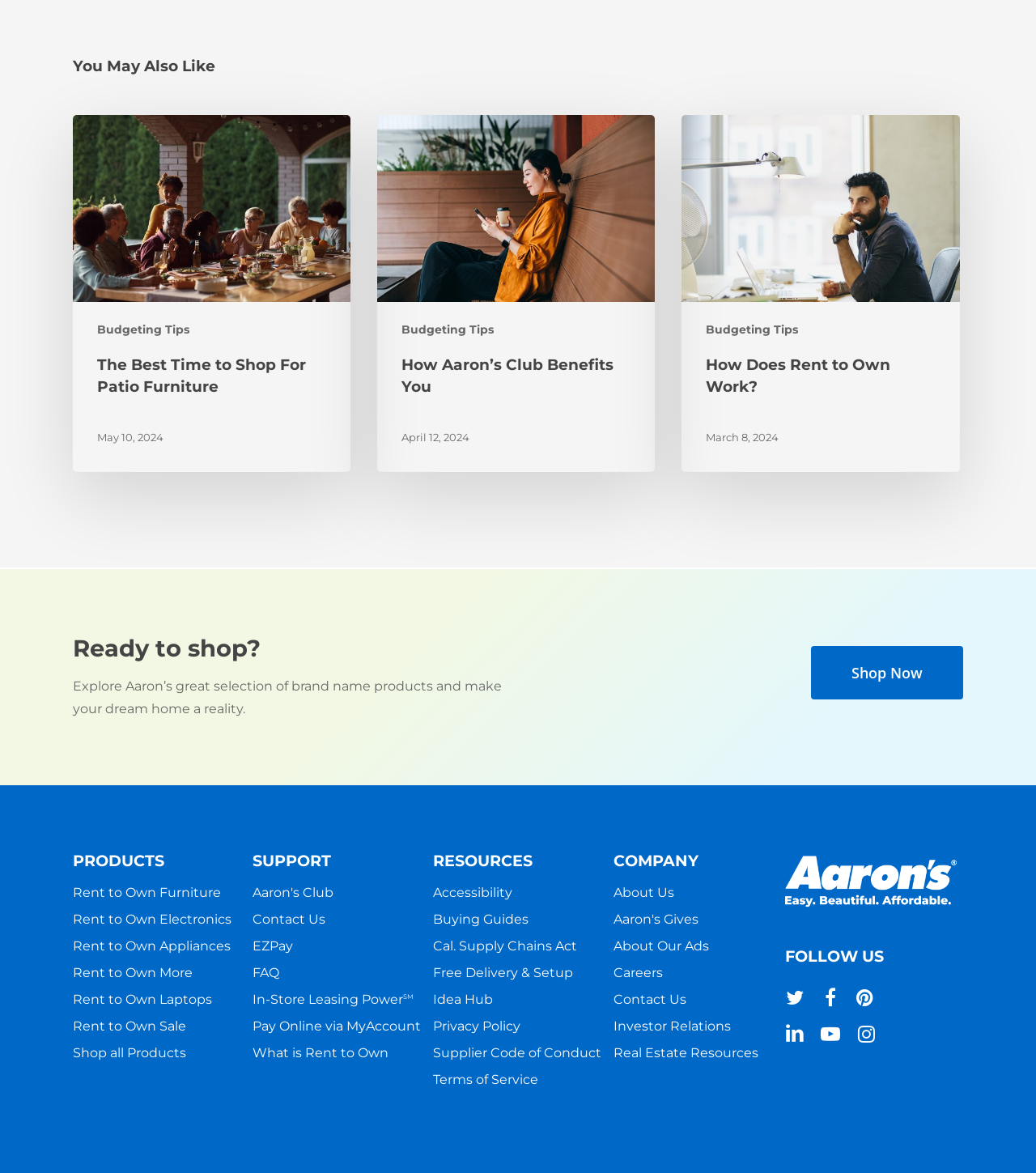Give a concise answer using only one word or phrase for this question:
What is the category of the 'Rent to Own Furniture' link?

PRODUCTS